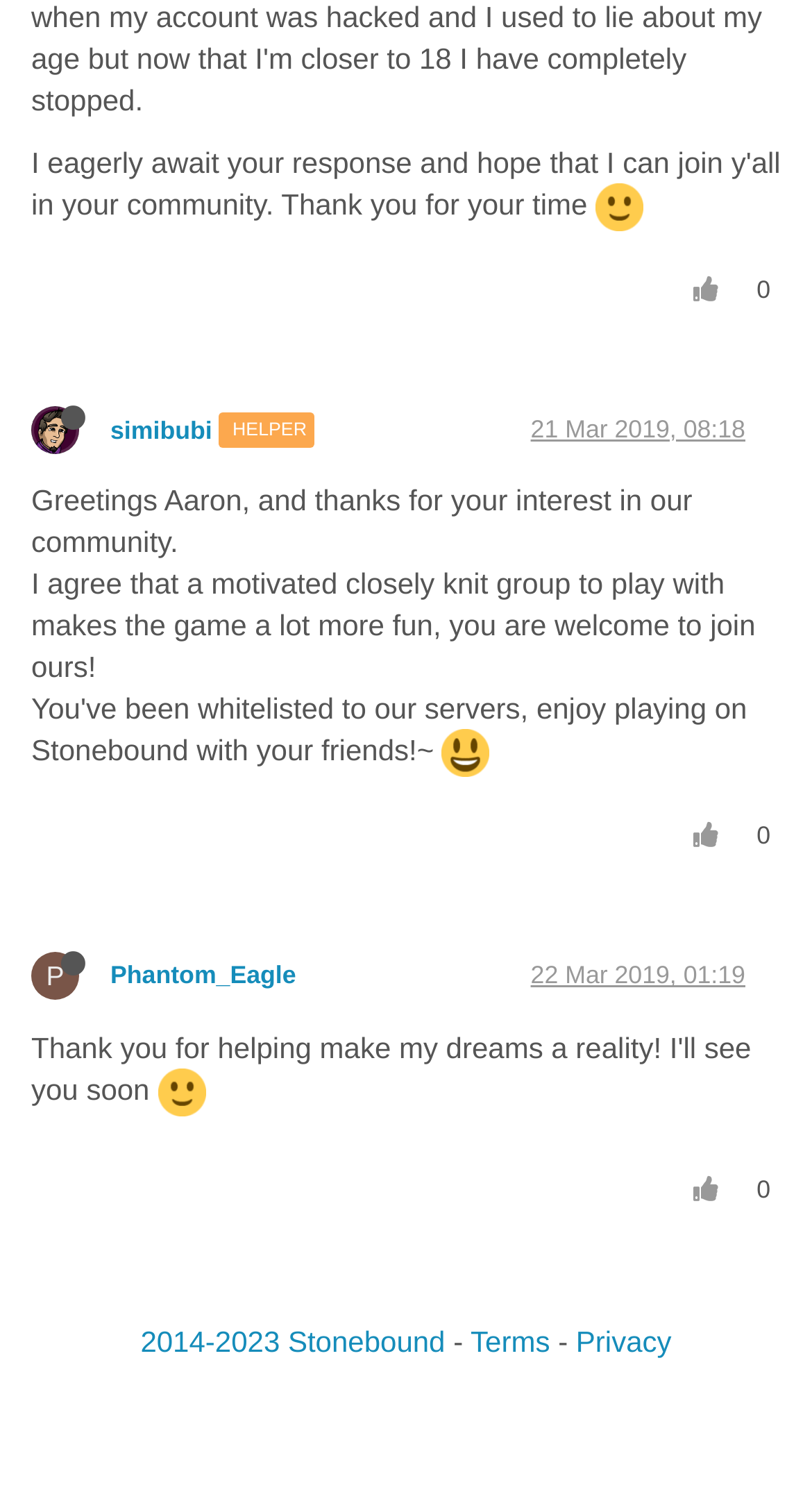Show the bounding box coordinates for the HTML element described as: "parent_node: 0".

[0.828, 0.529, 0.91, 0.58]